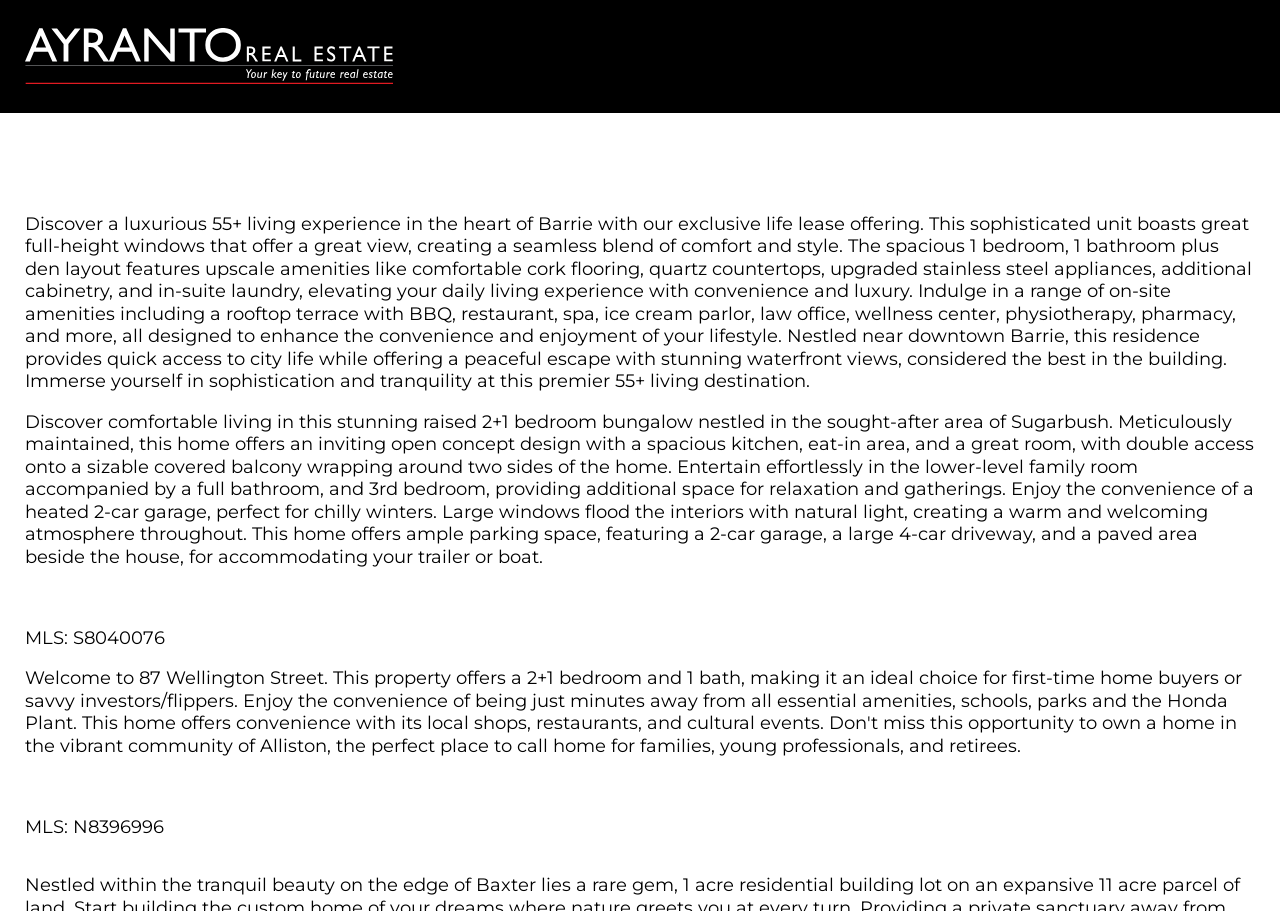Based on the description "Trusted Partners", find the bounding box of the specified UI element.

[0.918, 0.027, 0.949, 0.096]